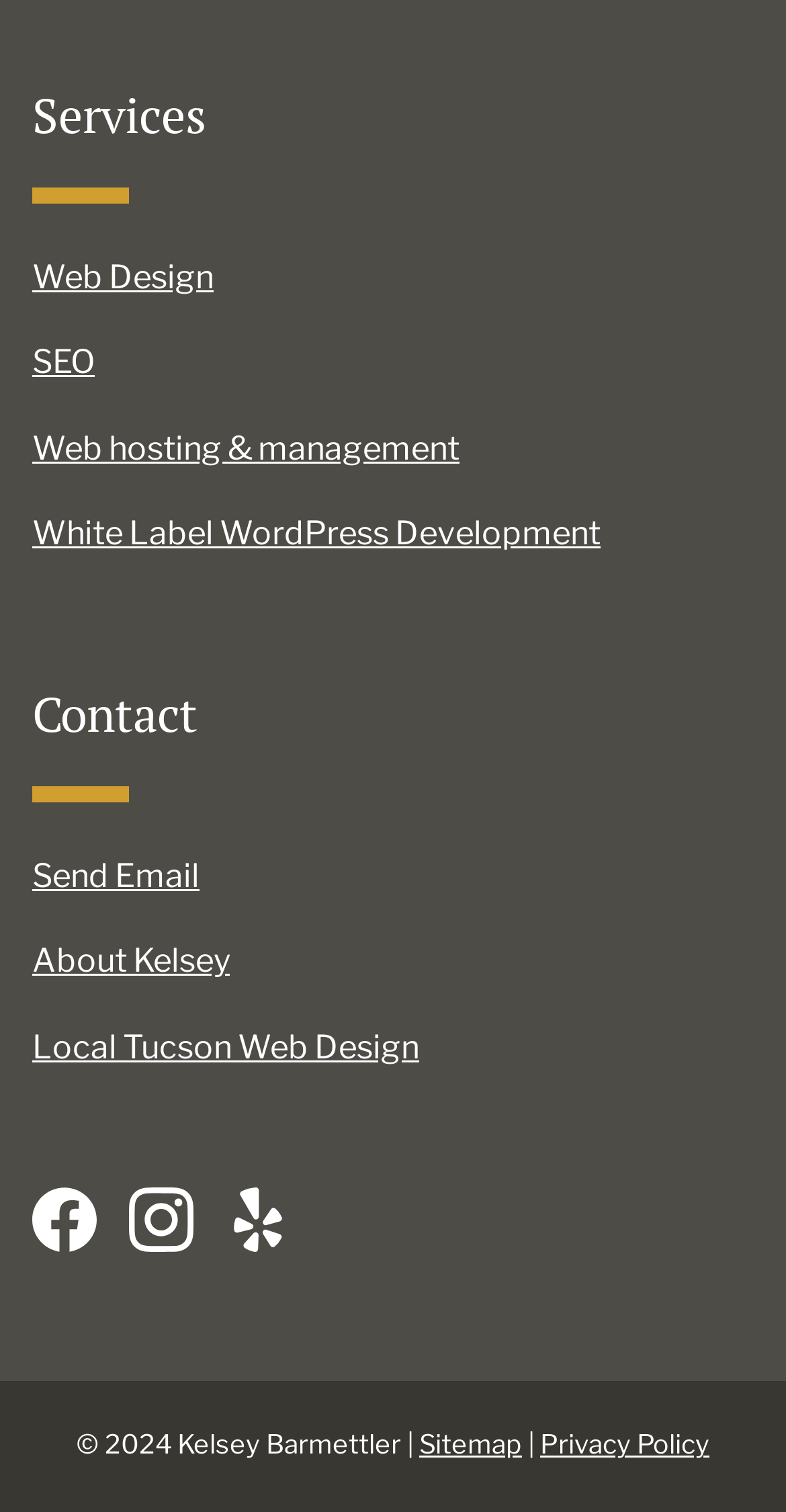Determine the bounding box coordinates of the region to click in order to accomplish the following instruction: "Follow on Facebook". Provide the coordinates as four float numbers between 0 and 1, specifically [left, top, right, bottom].

[0.041, 0.785, 0.123, 0.828]